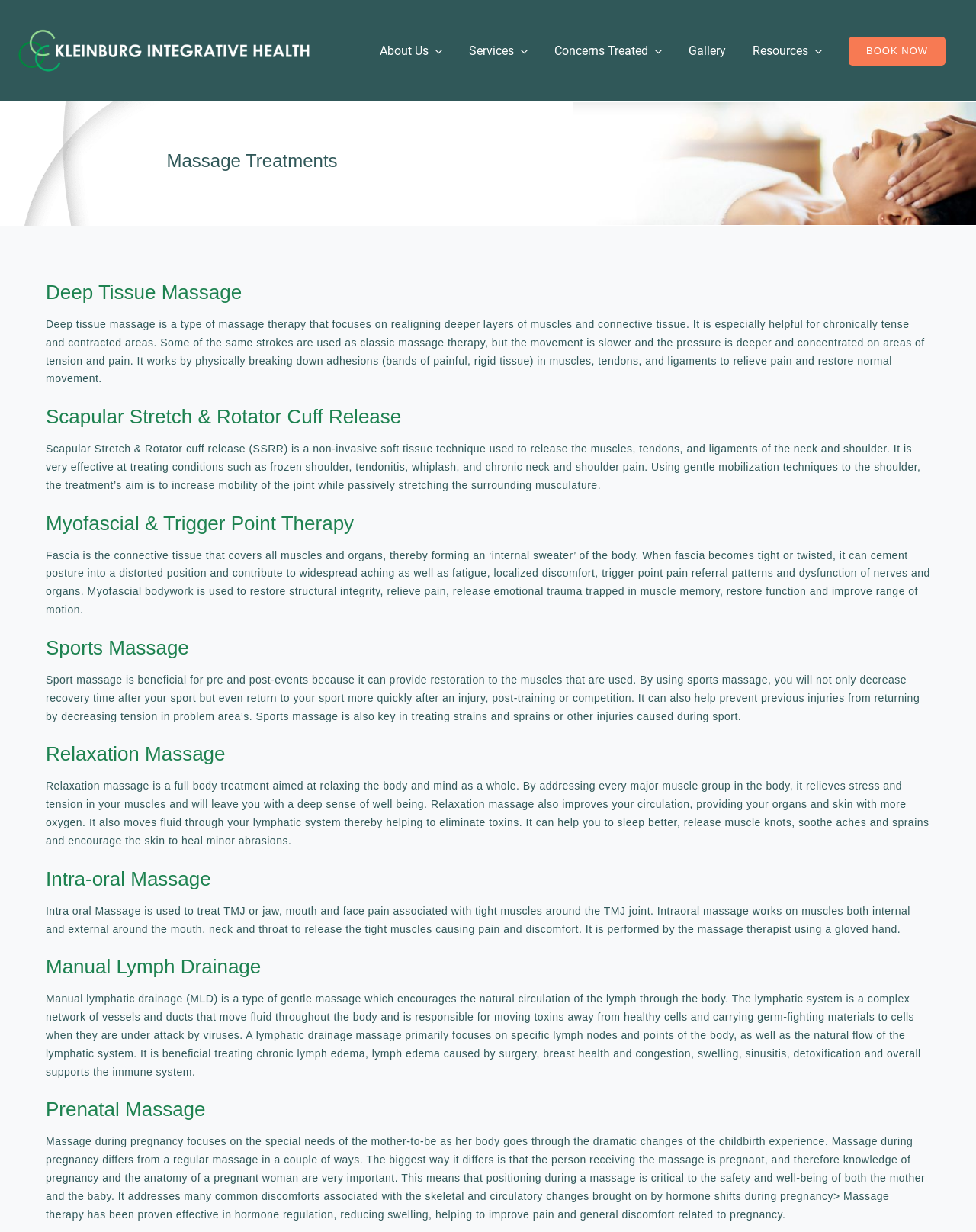Provide the bounding box coordinates for the area that should be clicked to complete the instruction: "Click on 'New Creation Station Childcare'".

None